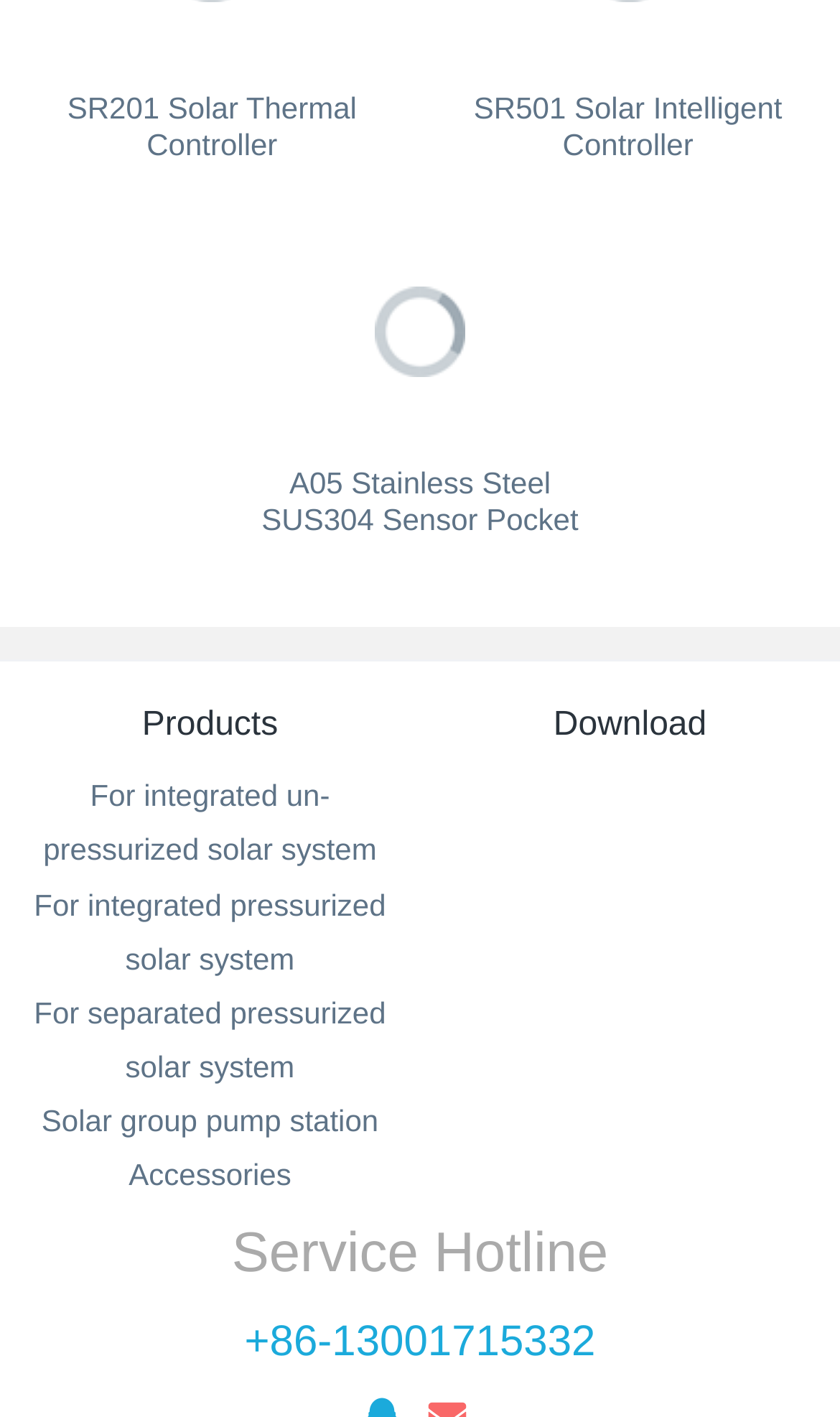Locate the bounding box coordinates of the element that should be clicked to execute the following instruction: "Click on SR201 Solar Thermal Controller".

[0.08, 0.064, 0.425, 0.114]